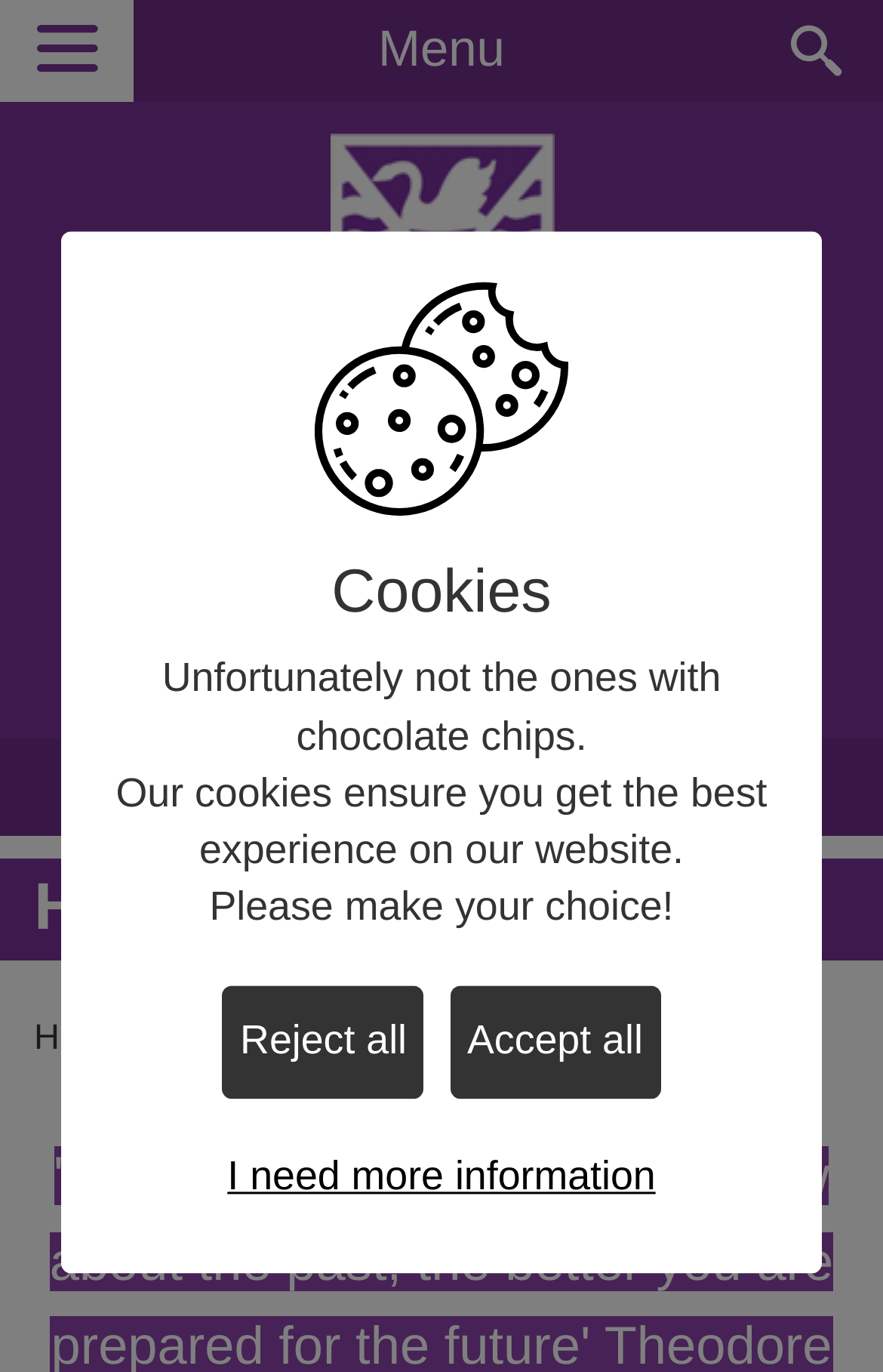Give an in-depth explanation of the webpage layout and content.

The webpage is for Ladybrook Primary School and Nursery. At the top, there is a menu button labeled "Menu" and a link to the "Home Page". Below this, the school's name "Ladybrook Primary School and Nursery" is prominently displayed. 

On the left side of the page, there is a long list of links organized into categories, including "Learning without Limits", "Welcome", "Contact Details", "Vacancies", and many others. These links are stacked vertically, with each category separated by a small gap.

In the middle of the page, there is a heading that reads "History". Below this, there are four links: "Home", "Key Info", "Curriculum", and "History". 

At the bottom of the page, there is a section about cookies. This section includes a heading that reads "Cookies", followed by three paragraphs of text explaining the use of cookies on the website. Below the text, there are three buttons: "Reject all cookies", "Accept all cookies", and "Customise cookie settings". The "Customise cookie settings" button has a smaller link below it that reads "I need more information".